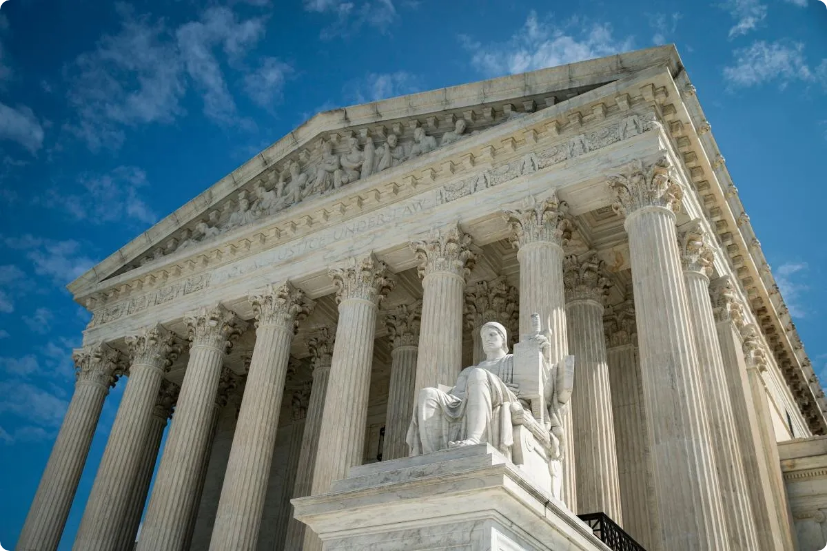What is the color of the sky in the background?
Refer to the image and respond with a one-word or short-phrase answer.

Bright blue